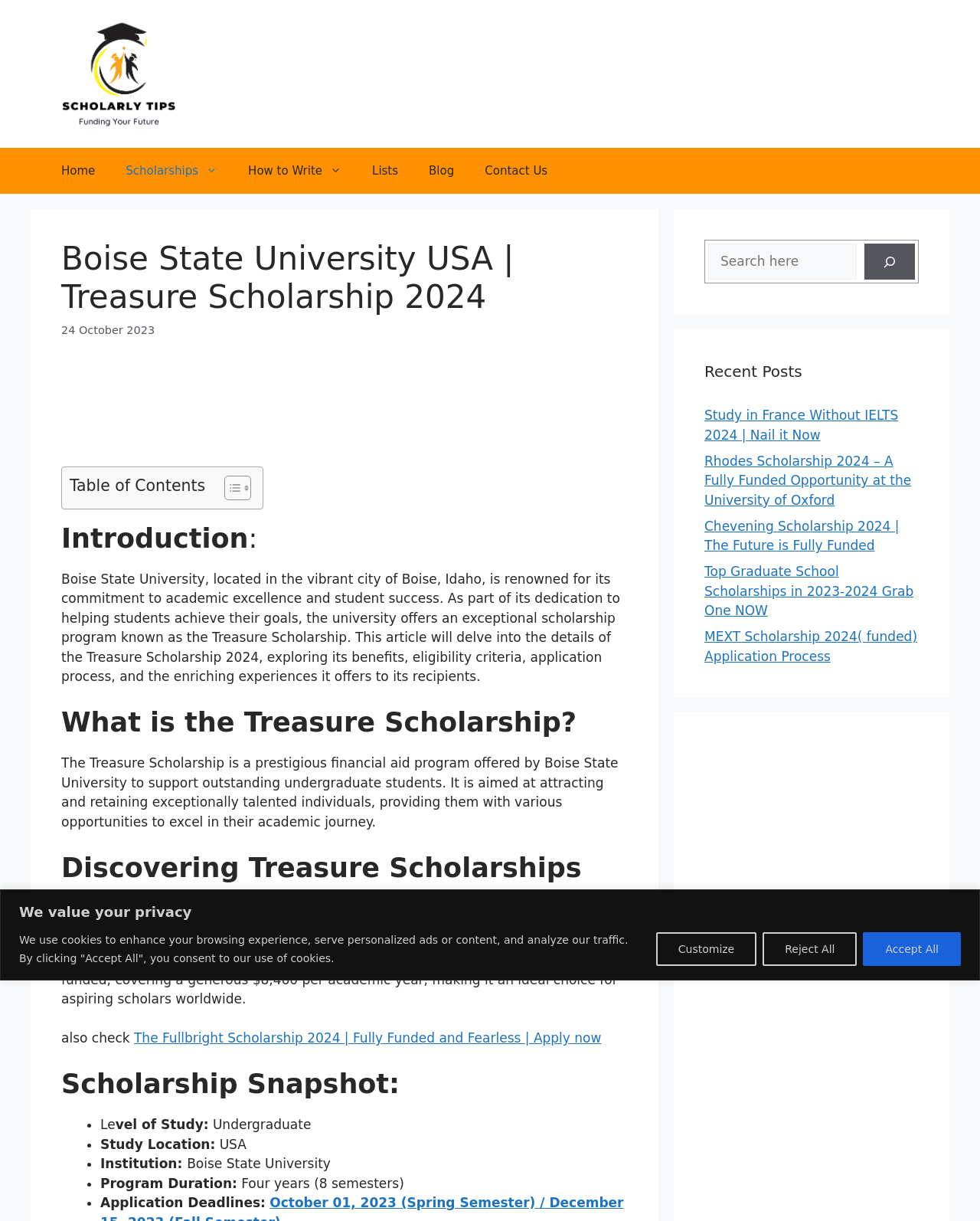Please provide the bounding box coordinates for the element that needs to be clicked to perform the following instruction: "Click the 'Scholarships' link". The coordinates should be given as four float numbers between 0 and 1, i.e., [left, top, right, bottom].

[0.113, 0.121, 0.238, 0.159]